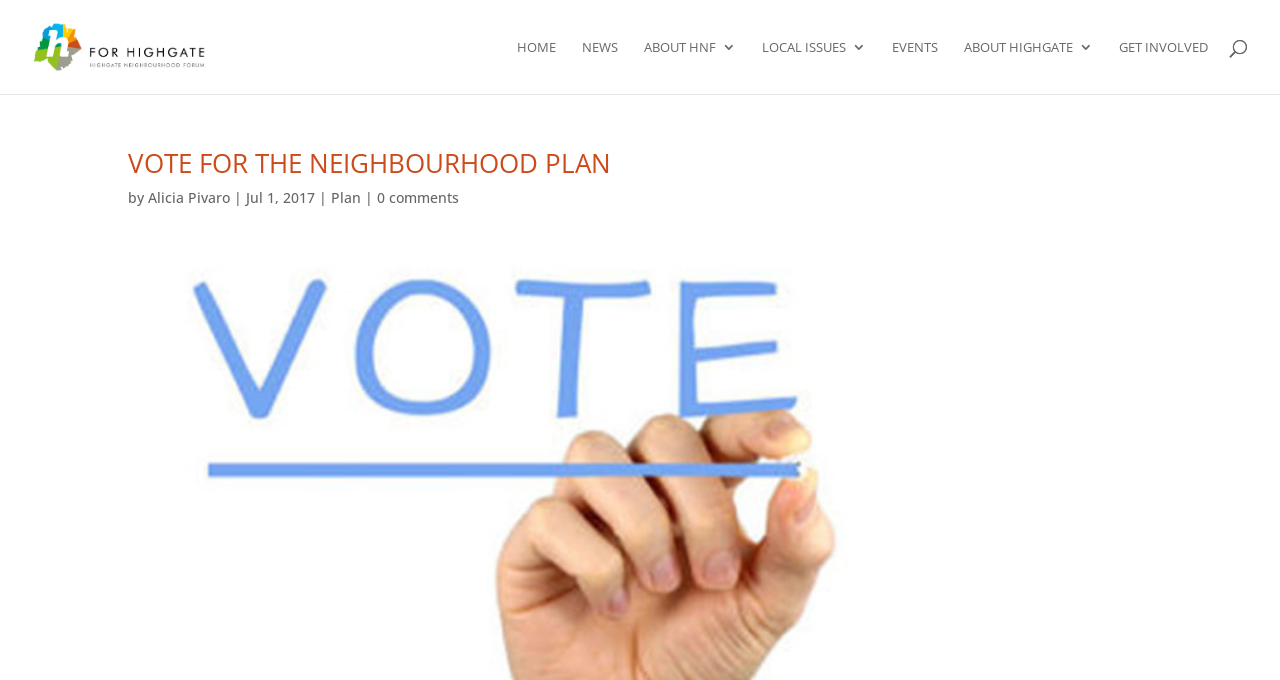Describe the webpage in detail, including text, images, and layout.

The webpage is about voting for the Neighbourhood Plan in Highgate. At the top left, there is a logo with the text "For Highgate" accompanied by an image. Below this, there is a navigation menu with 7 links: "HOME", "NEWS", "ABOUT HNF 3", "LOCAL ISSUES 3", "EVENTS", "ABOUT HIGHGATE 3", and "GET INVOLVED", which are aligned horizontally across the top of the page.

The main content of the page is a heading that reads "VOTE FOR THE NEIGHBOURHOOD PLAN" in a prominent font size. Below this heading, there is a paragraph with the text "by Alicia Pivaro | Jul 1, 2017" which indicates the author and date of the post. There are also two links, "Plan" and "0 comments", which are likely related to the neighbourhood plan and comments on the post, respectively.

Overall, the webpage appears to be a blog post or news article about the Neighbourhood Plan in Highgate, with a clear heading and supporting text, as well as navigation links at the top.